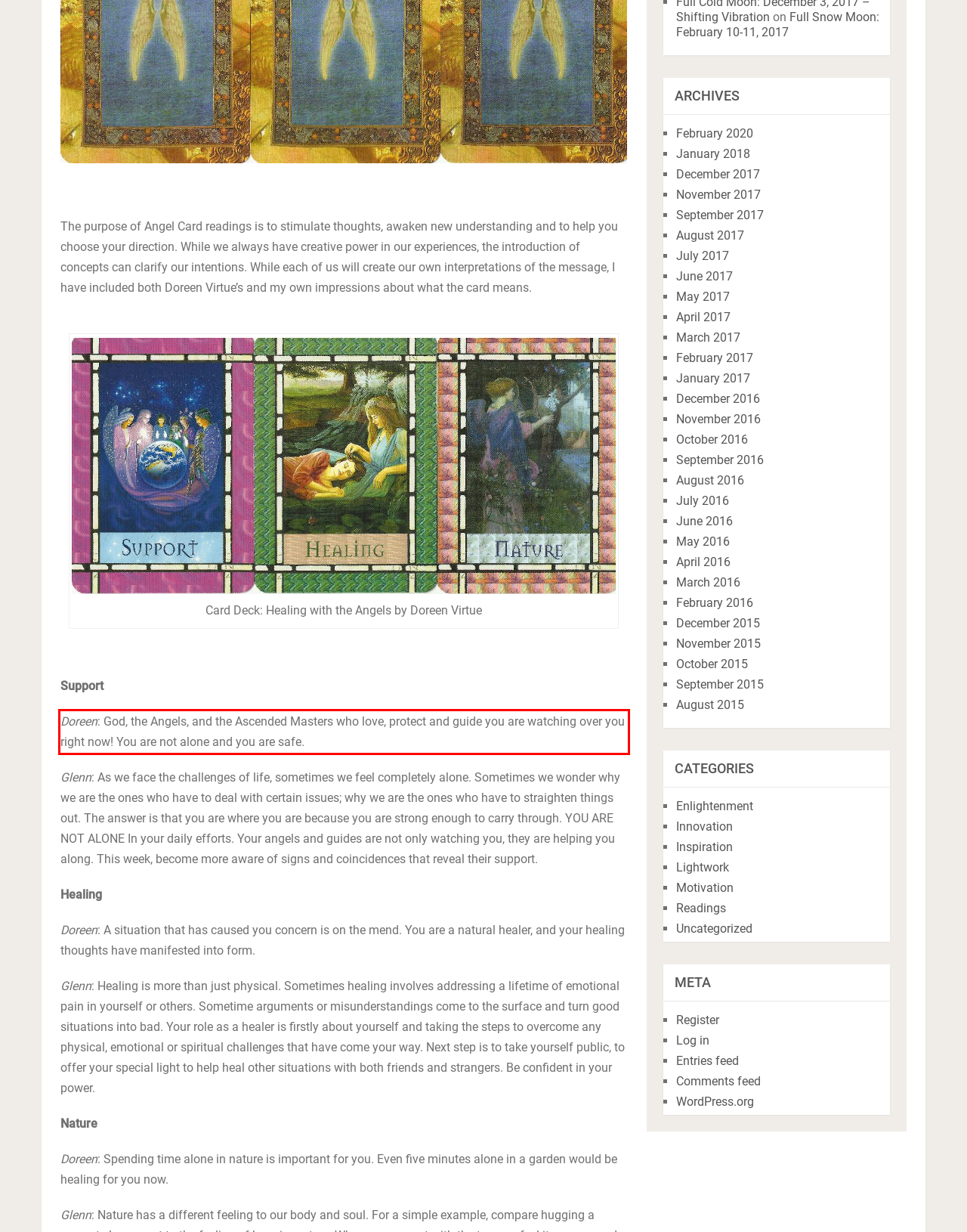Using the provided webpage screenshot, recognize the text content in the area marked by the red bounding box.

Doreen: God, the Angels, and the Ascended Masters who love, protect and guide you are watching over you right now! You are not alone and you are safe.